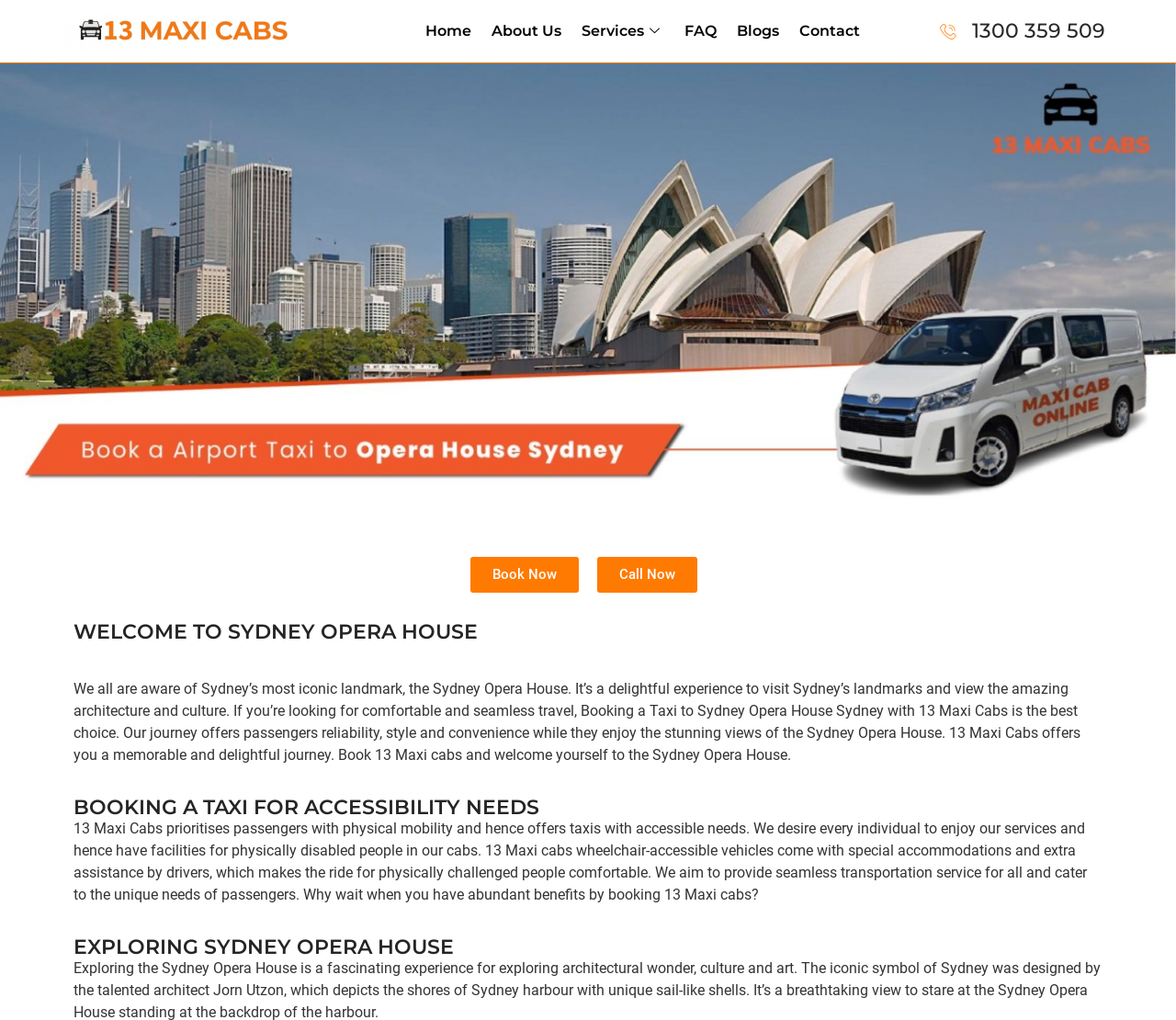Refer to the image and provide an in-depth answer to the question: 
What type of vehicles does 13 Maxi Cabs offer for passengers with physical mobility needs?

I found the answer by reading the static text element that mentions '13 Maxi Cabs prioritises passengers with physical mobility and hence offers taxis with accessible needs' and further explains that they have 'wheelchair-accessible vehicles'.